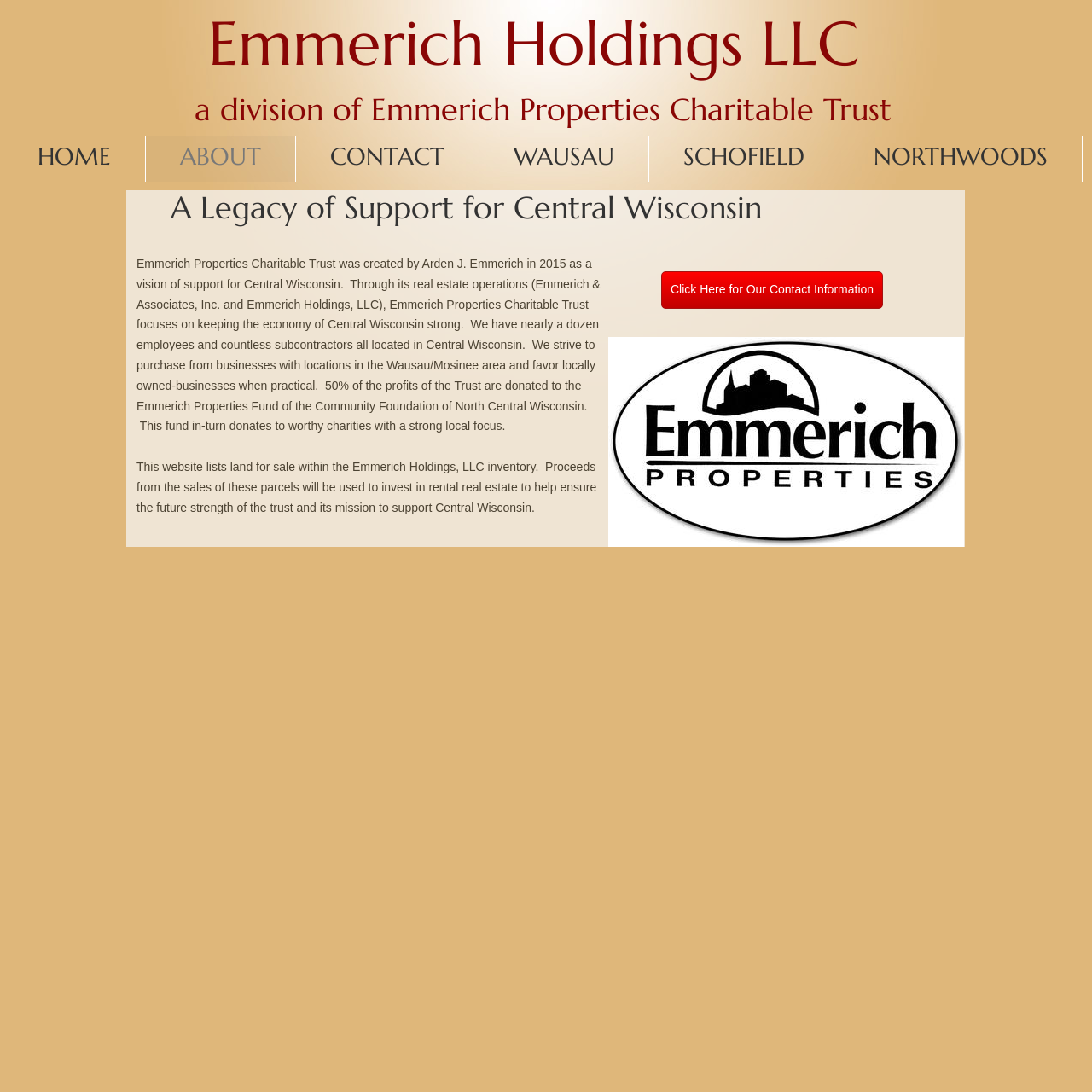How much of the profits are donated to the Emmerich Properties Fund? Observe the screenshot and provide a one-word or short phrase answer.

50%